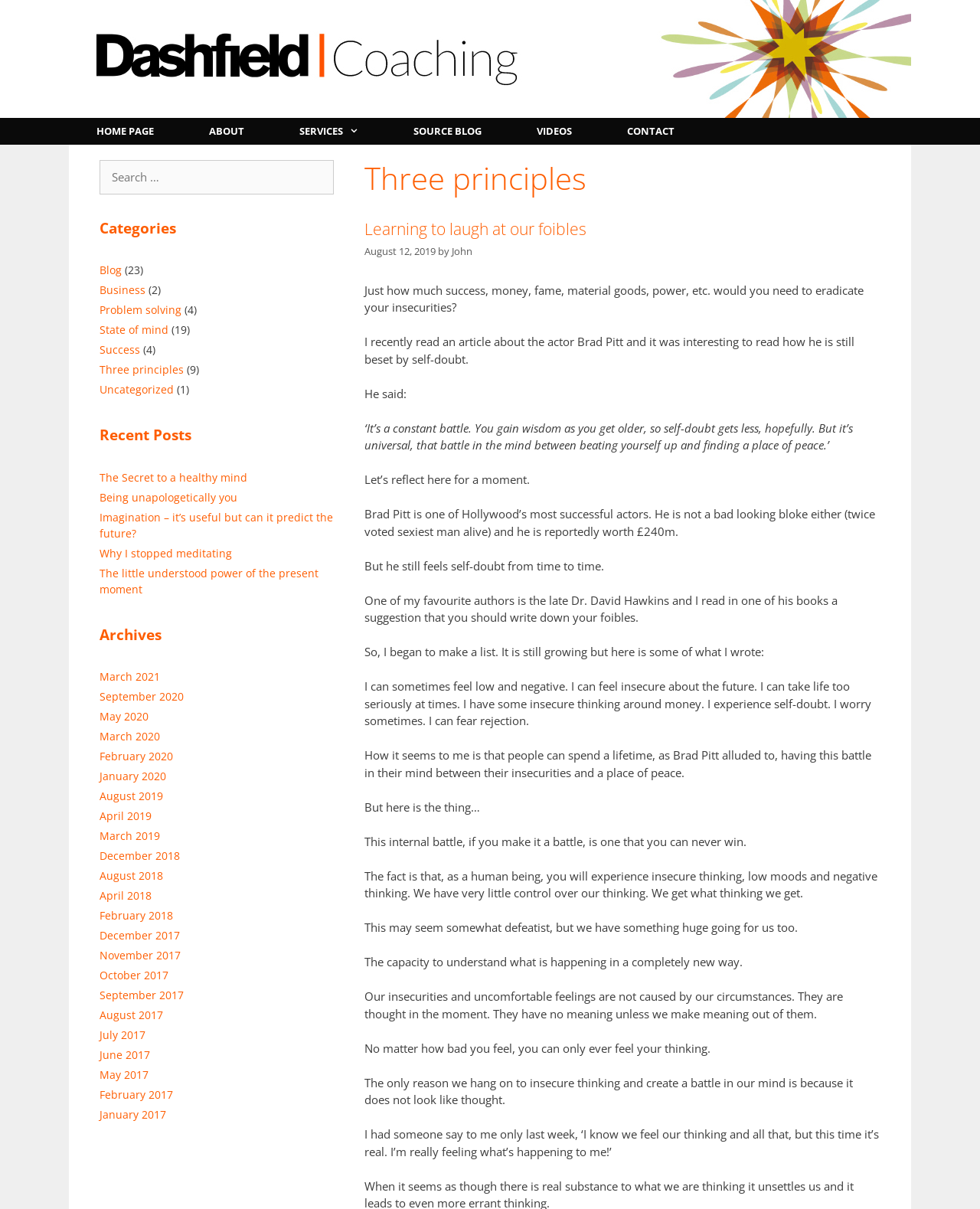Determine the coordinates of the bounding box for the clickable area needed to execute this instruction: "Search for something".

[0.102, 0.132, 0.341, 0.161]